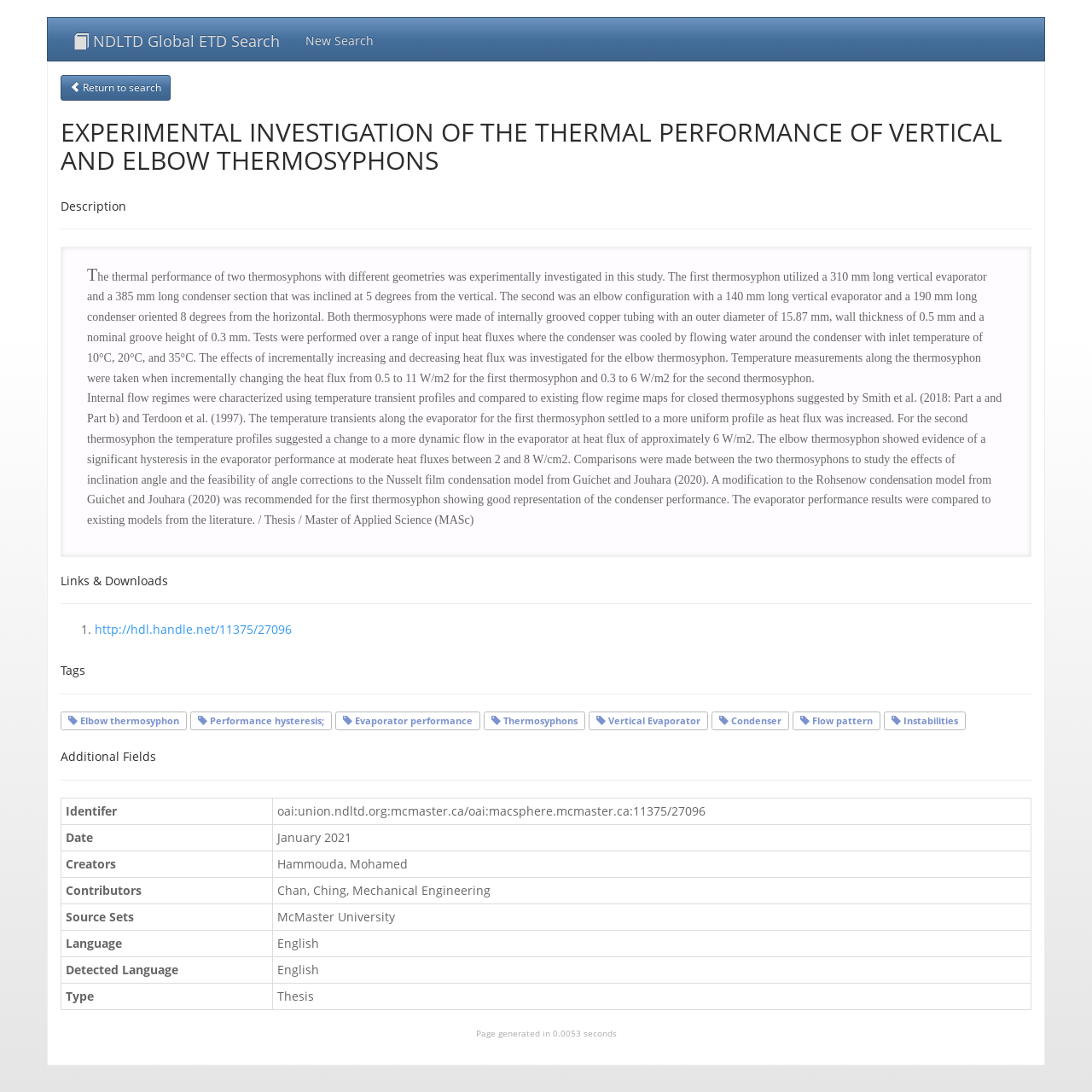Give an in-depth explanation of the webpage layout and content.

The webpage is titled "Global ETD Search" and has a prominent search bar at the top. Below the search bar, there are three links: "NDLTD Global ETD Search", "New Search", and "Return to search". 

The main content of the page is a research paper titled "EXPERIMENTAL INVESTIGATION OF THE THERMAL PERFORMANCE OF VERTICAL AND ELBOW THERMOSYPHONS". The paper has a description section that summarizes the research, which is followed by a detailed abstract that discusses the experimental investigation of the thermal performance of two thermosyphons with different geometries.

Below the abstract, there are three sections: "Links & Downloads", "Tags", and "Additional Fields". The "Links & Downloads" section has a single link to a downloadable resource. The "Tags" section lists several keywords related to the research, including "Elbow thermosyphon", "Performance hysteresis", and "Thermosyphons". The "Additional Fields" section is a table that provides metadata about the research paper, including the identifier, date, creators, contributors, source sets, language, and type.

At the very bottom of the page, there is a note that indicates the page was generated in 0.0053 seconds.